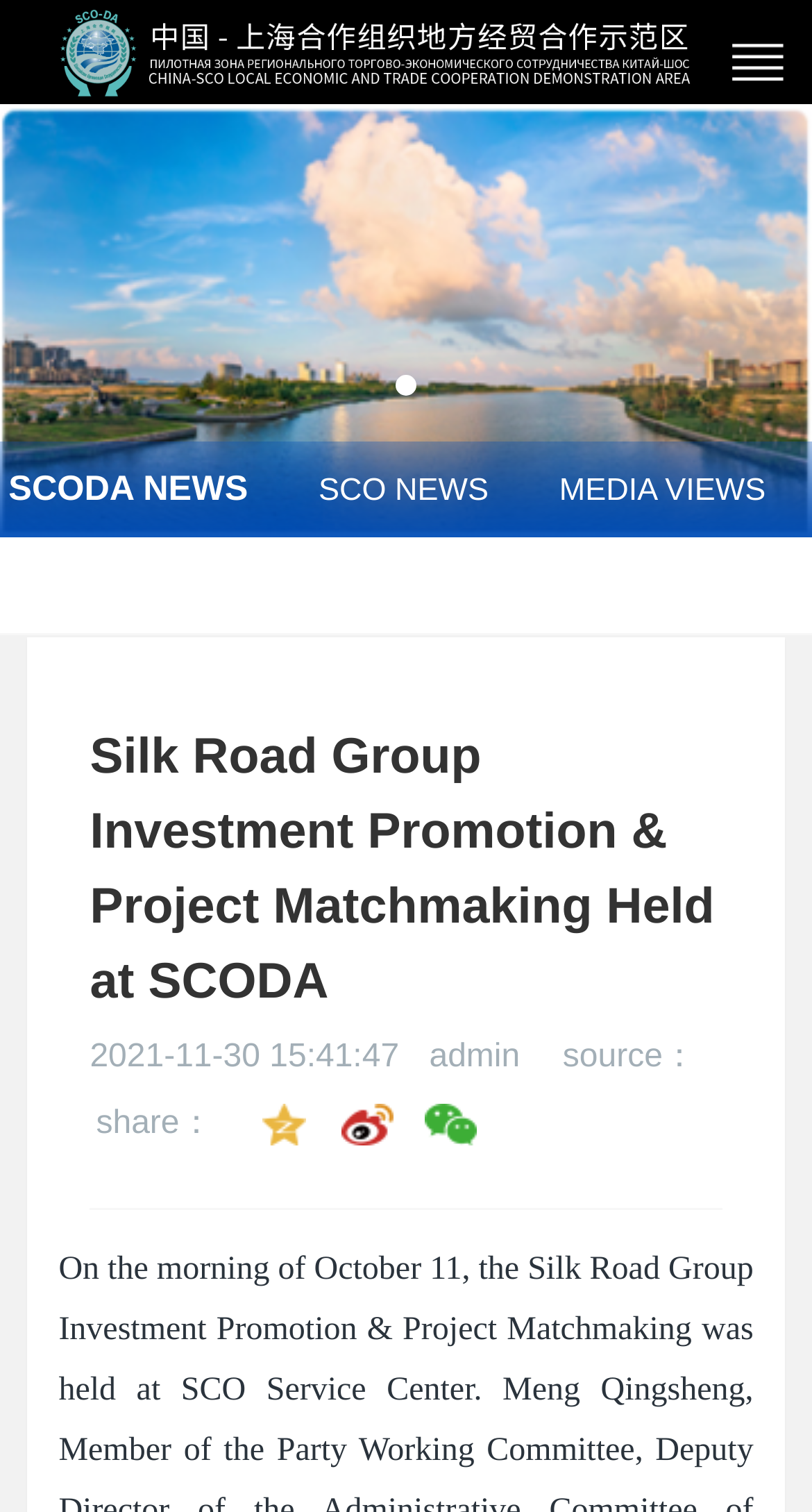How many news categories are available?
Relying on the image, give a concise answer in one word or a brief phrase.

3